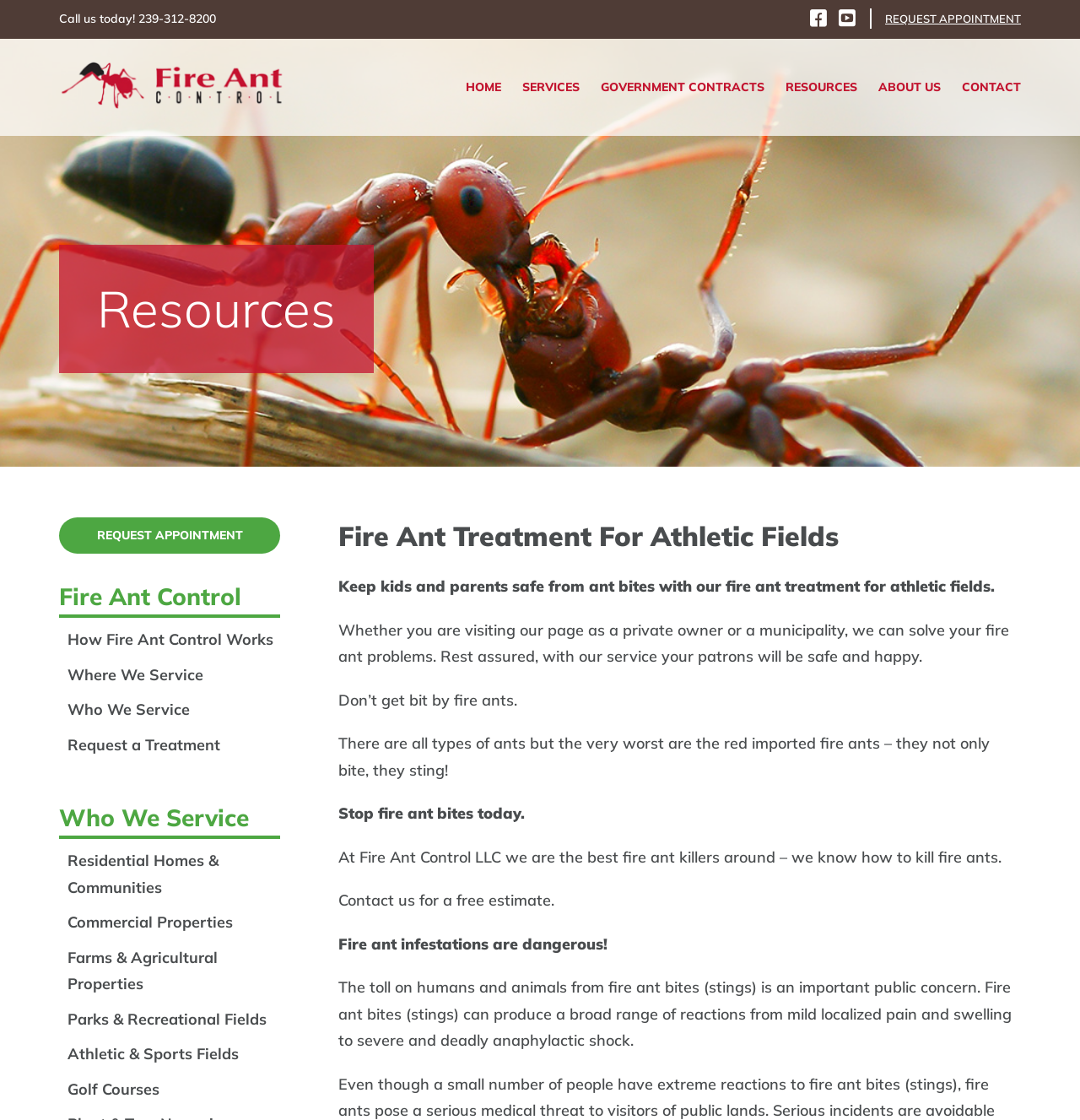Locate and provide the bounding box coordinates for the HTML element that matches this description: "Request Appointment".

[0.805, 0.0, 0.945, 0.034]